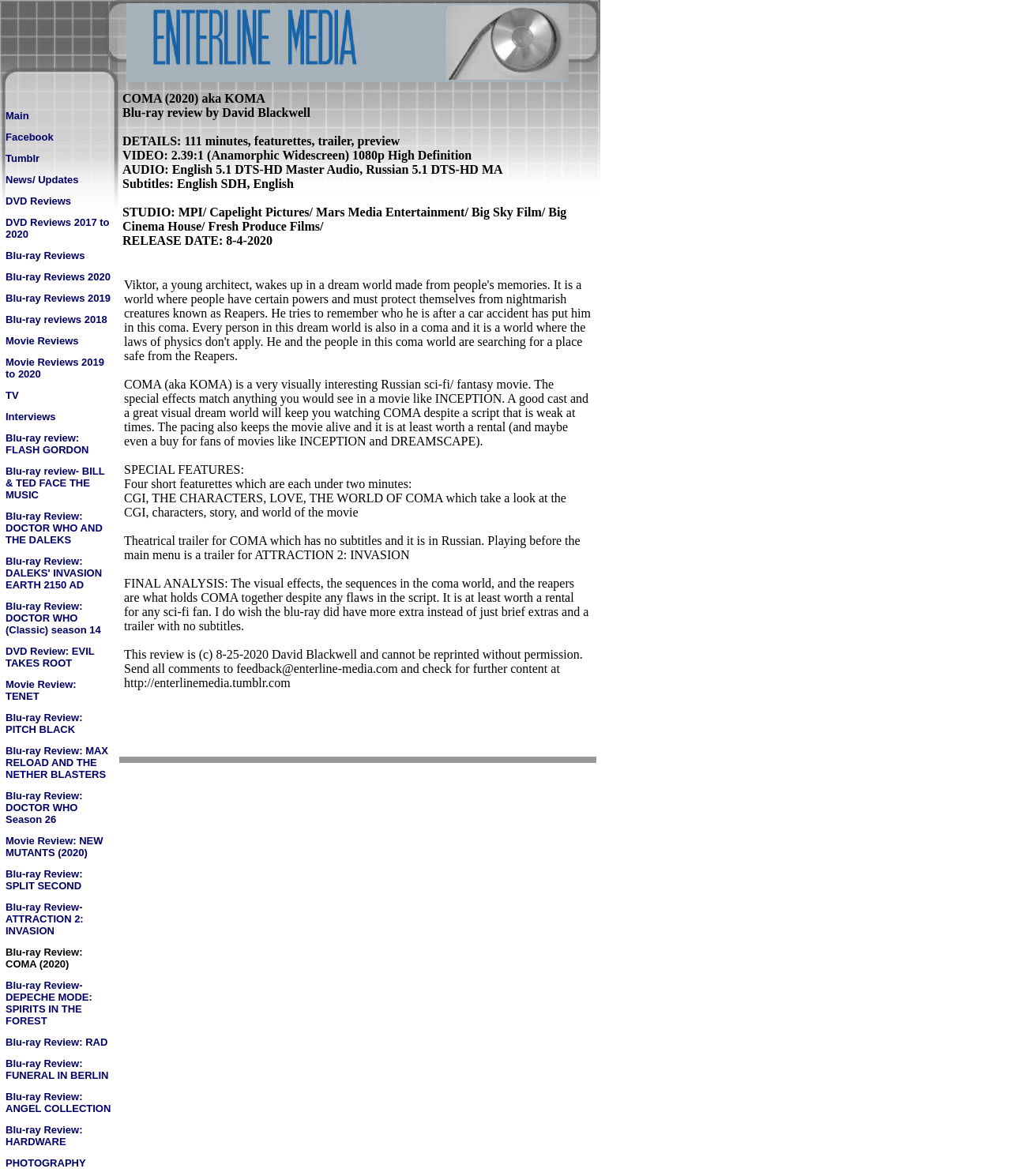Summarize the webpage comprehensively, mentioning all visible components.

This webpage is a Blu-ray review page for the movie "COMA (2020)". At the top, there is a logo image "emlogomain.jpg" on the left side, taking up about half of the width of the page. Below the logo, there is a table of contents with 14 links, including "Main", "Facebook", "Tumblr", "News/ Updates", "DVD Reviews", "Blu-ray Reviews", and others. These links are arranged vertically, with each link taking up a small portion of the width of the page.

To the right of the logo, there is a section that takes up about half of the width of the page. This section contains the Blu-ray review of "COMA (2020)", which includes a title, a brief summary, and possibly other details about the movie.

The overall layout of the page is divided into two main sections: the logo and table of contents on the left, and the Blu-ray review on the right. The page has a simple and clean design, with a focus on providing easy access to the review and other related links.